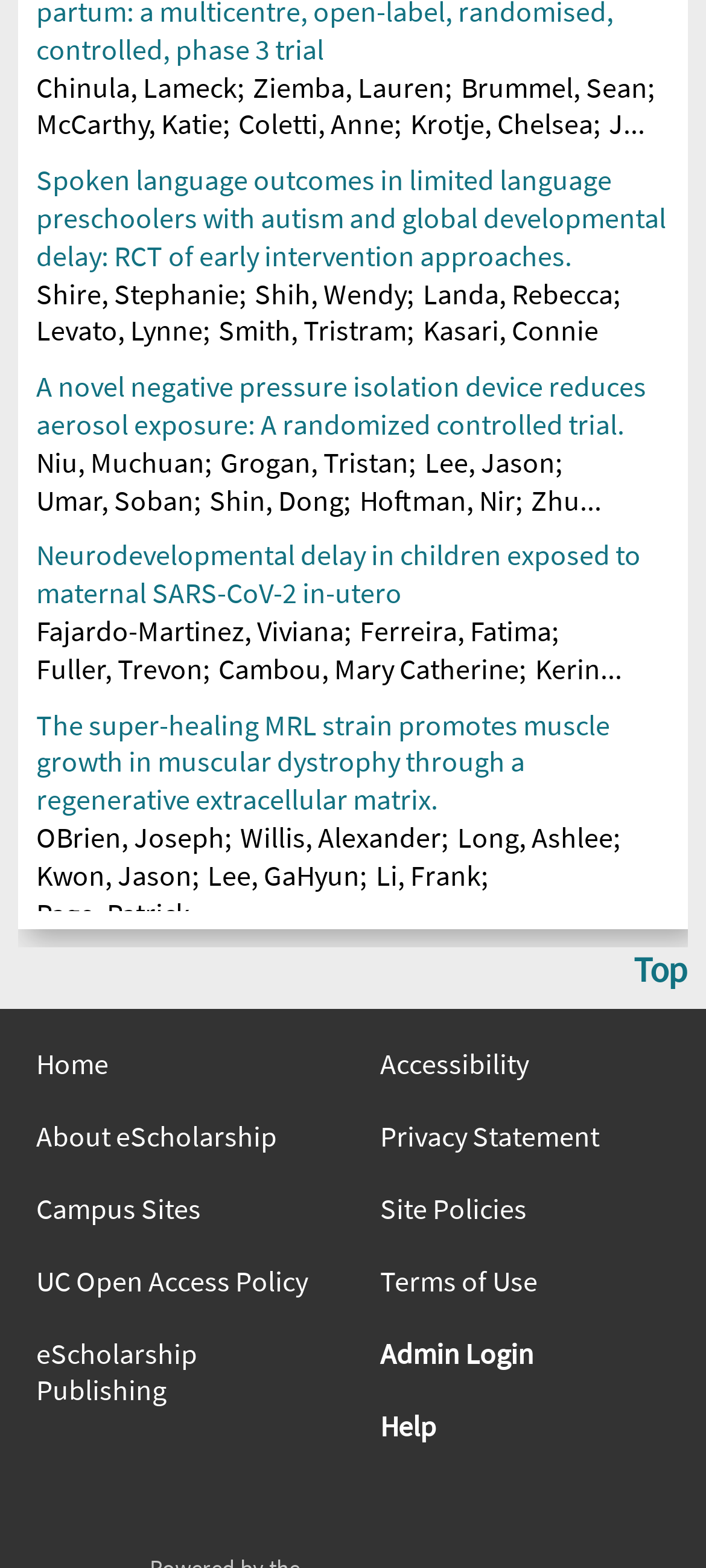Using the webpage screenshot, find the UI element described by Wix.com. Provide the bounding box coordinates in the format (top-left x, top-left y, bottom-right x, bottom-right y), ensuring all values are floating point numbers between 0 and 1.

None